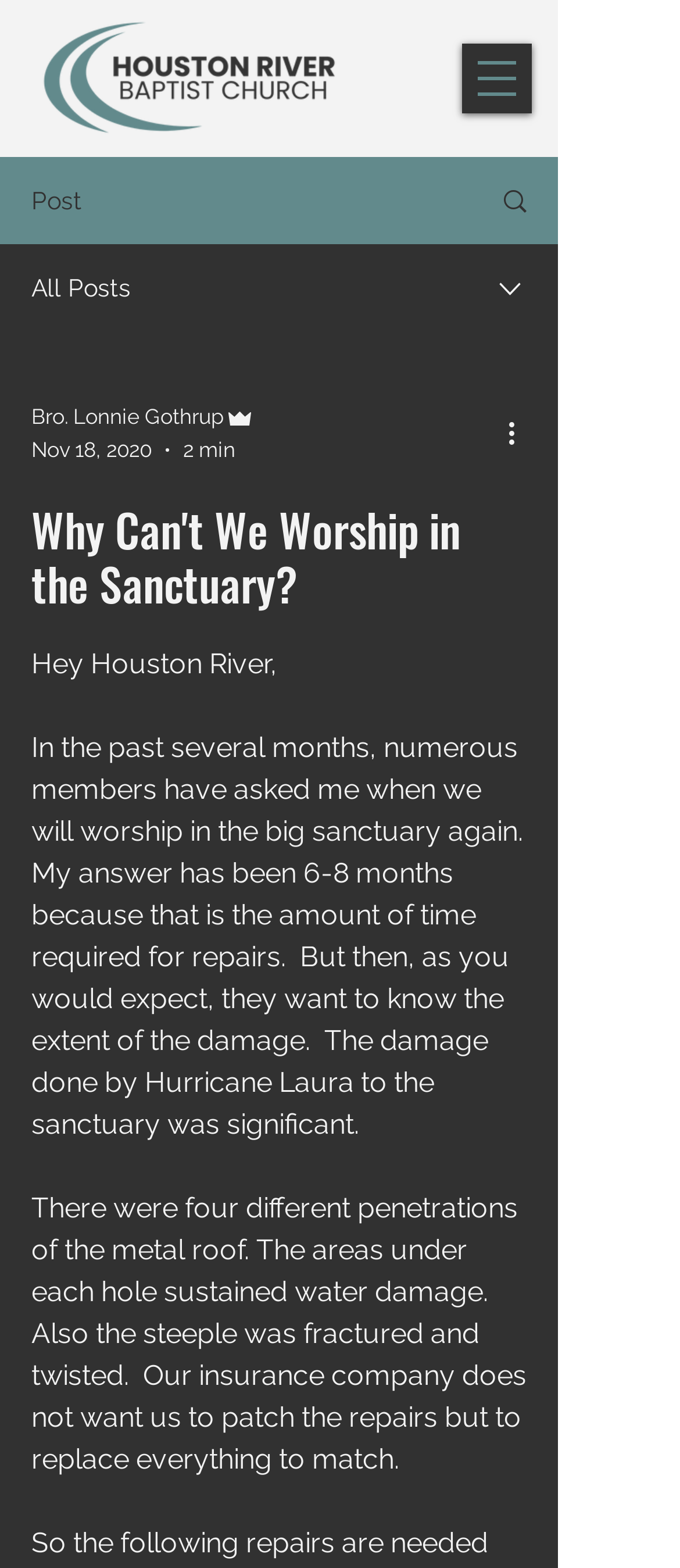Mark the bounding box of the element that matches the following description: "Bro. Lonnie Gothrup".

[0.046, 0.255, 0.377, 0.276]